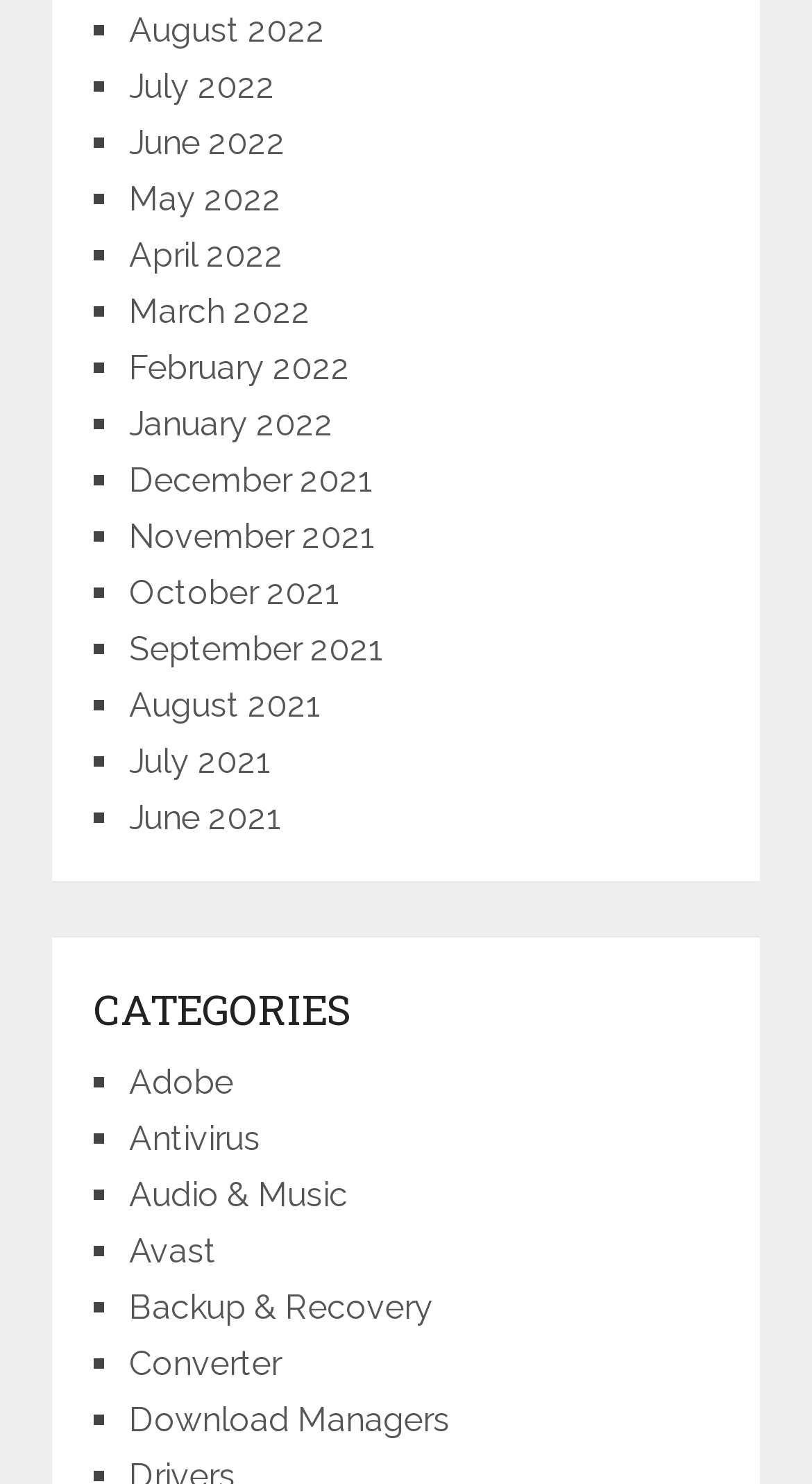Please determine the bounding box coordinates for the element that should be clicked to follow these instructions: "Browse Adobe category".

[0.159, 0.716, 0.287, 0.743]